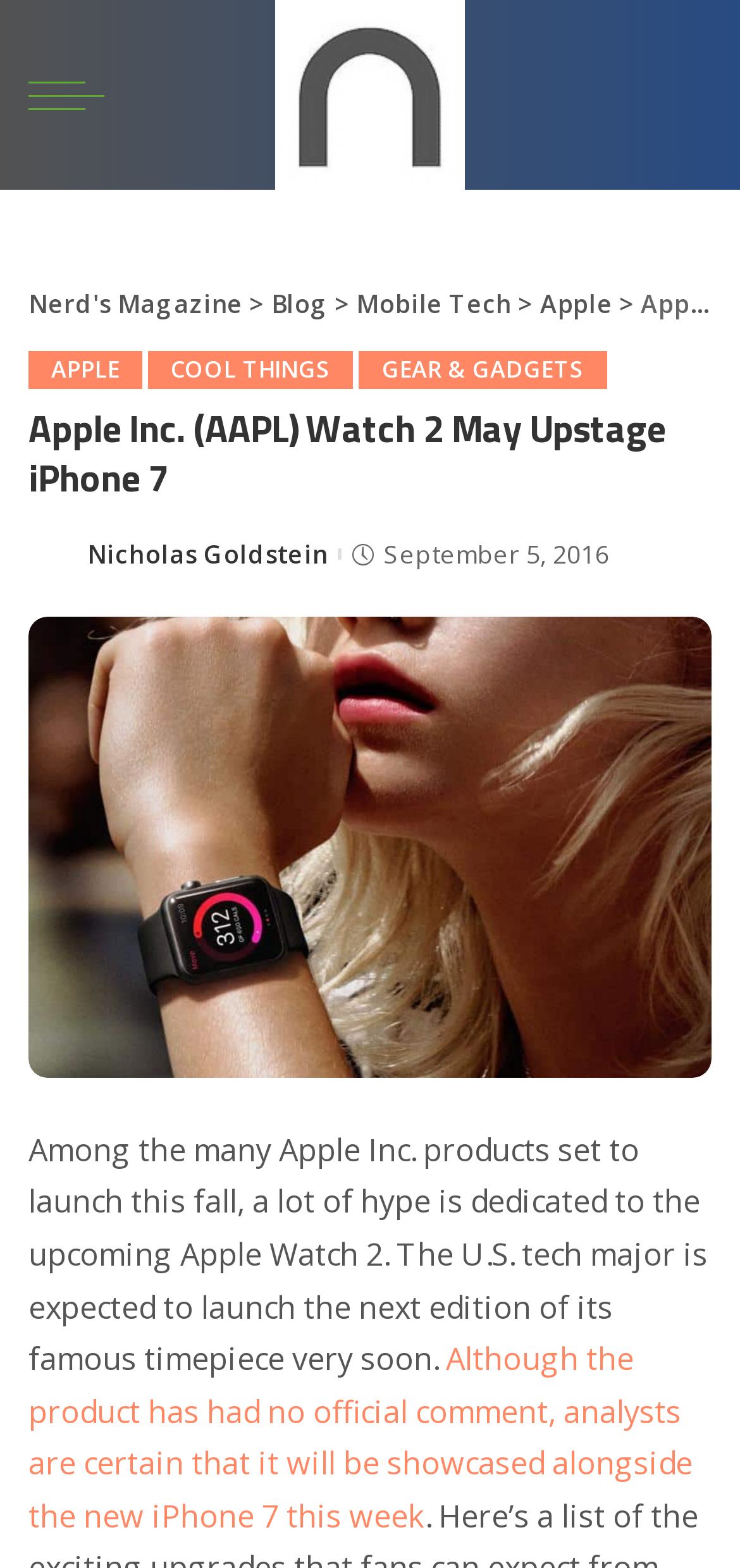Locate the bounding box coordinates of the element to click to perform the following action: 'Read more about the upcoming Apple Watch 2'. The coordinates should be given as four float values between 0 and 1, in the form of [left, top, right, bottom].

[0.038, 0.853, 0.936, 0.98]